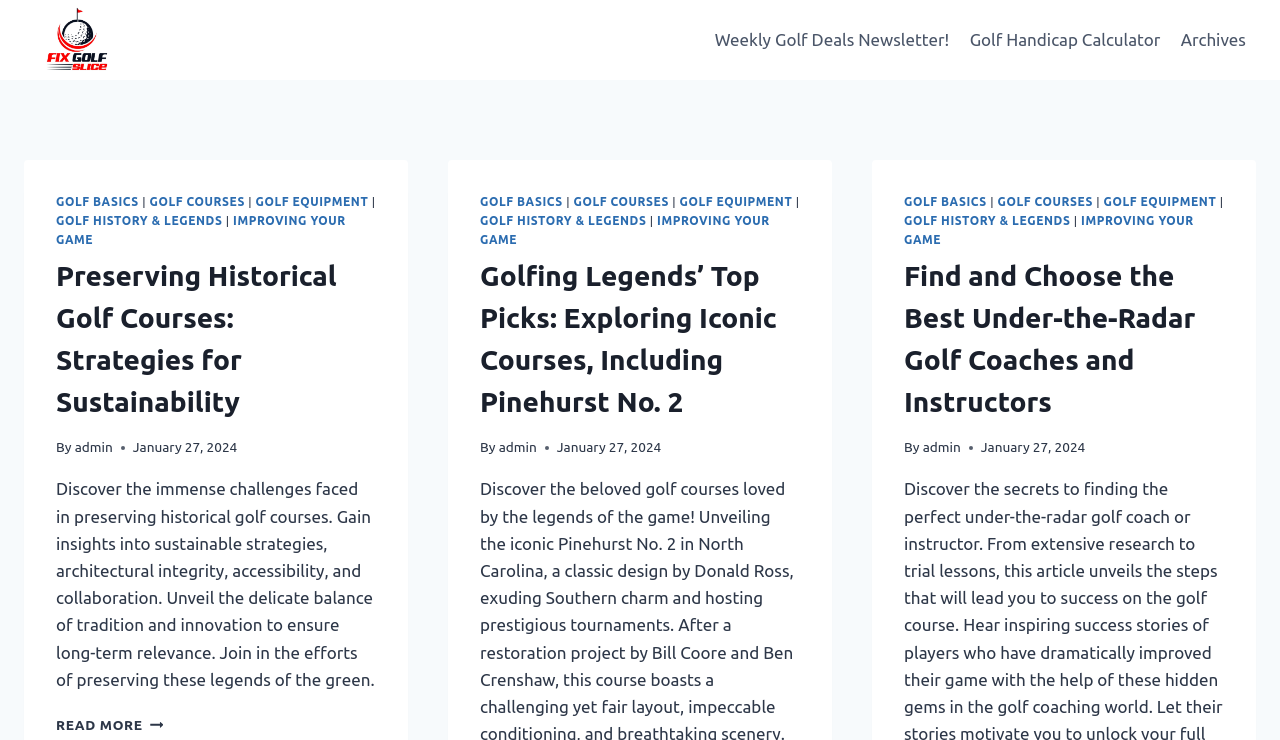Please specify the bounding box coordinates of the area that should be clicked to accomplish the following instruction: "Explore the 'GOLF BASICS' category". The coordinates should consist of four float numbers between 0 and 1, i.e., [left, top, right, bottom].

[0.044, 0.264, 0.108, 0.281]